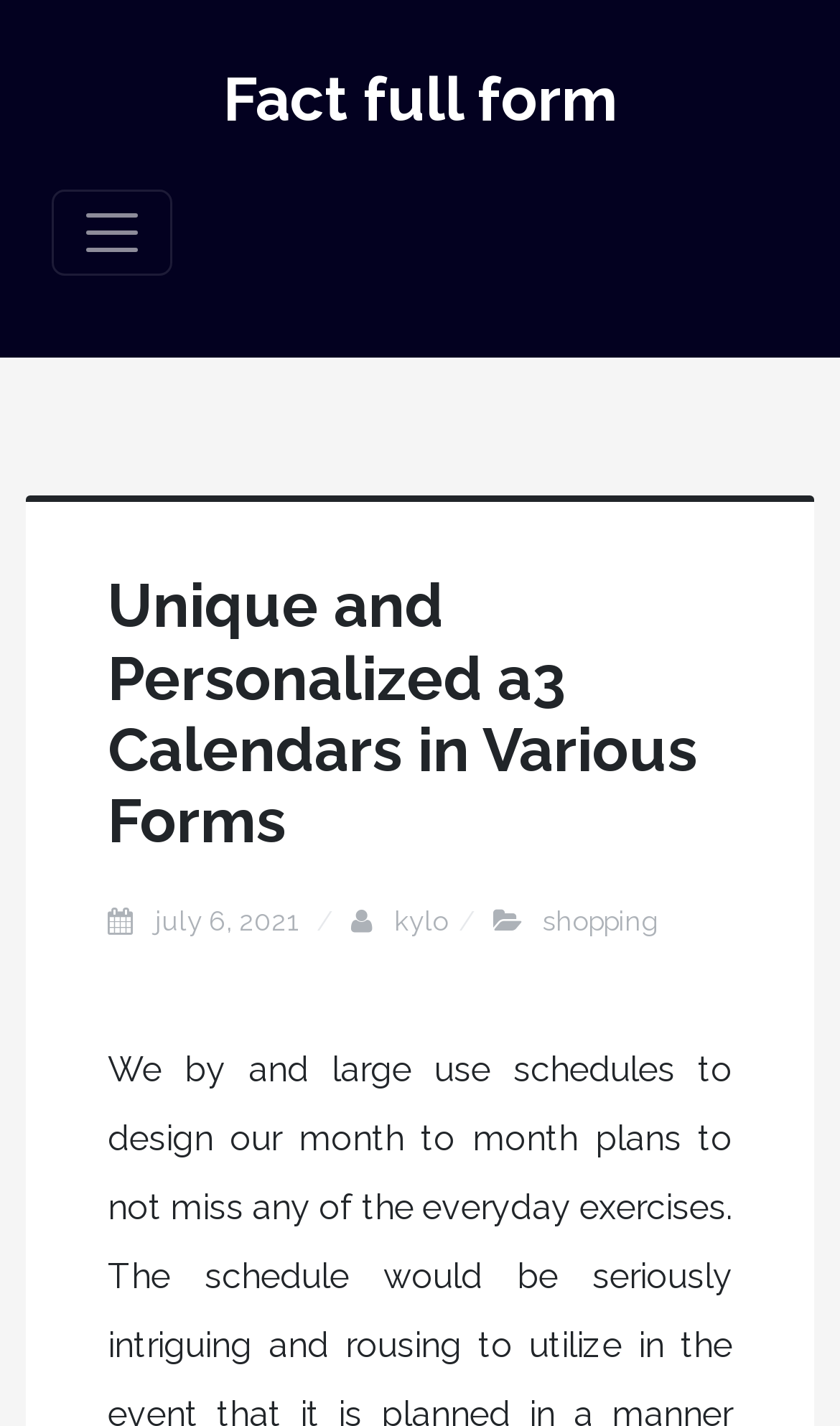What is the text of the first heading element?
Utilize the information in the image to give a detailed answer to the question.

The first heading element has the text 'Fact full form', which is also a link element, suggesting that it might be a clickable heading.